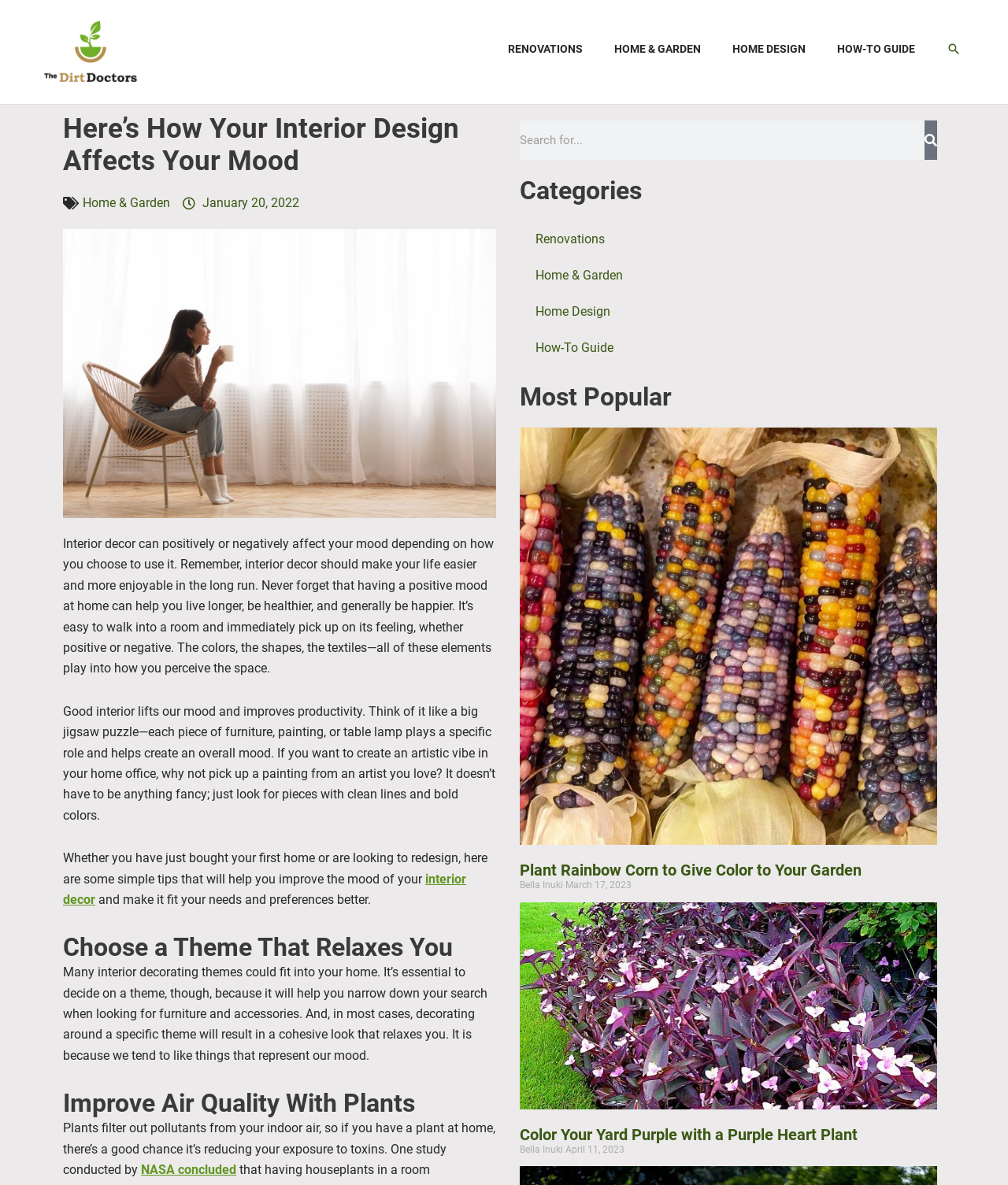Determine the bounding box coordinates in the format (top-left x, top-left y, bottom-right x, bottom-right y). Ensure all values are floating point numbers between 0 and 1. Identify the bounding box of the UI element described by: Search

[0.918, 0.102, 0.93, 0.135]